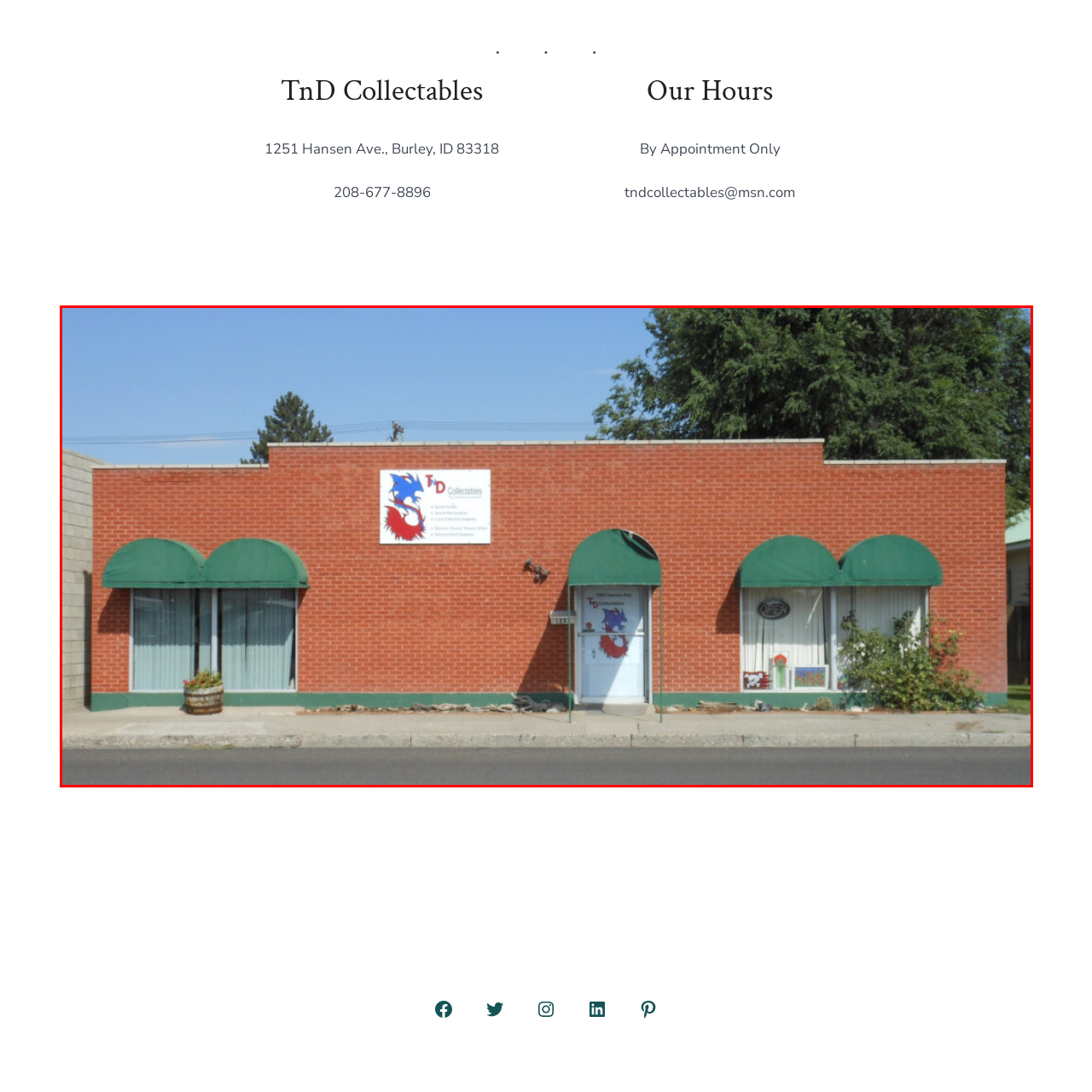Analyze the content inside the red-marked area, What is above the entrance of the store? Answer using only one word or a concise phrase.

A sign